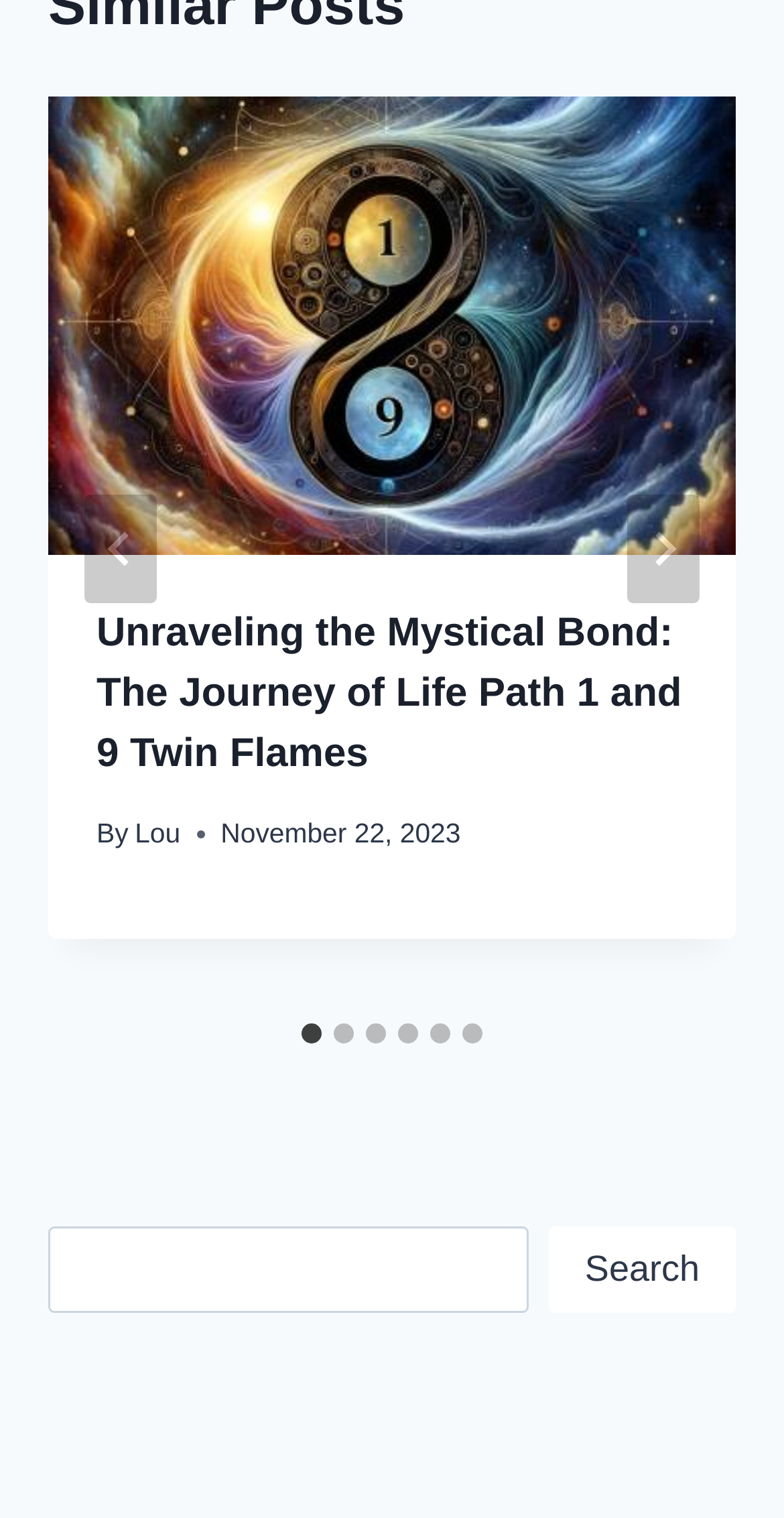Determine the bounding box coordinates of the section to be clicked to follow the instruction: "Learn about Sectors". The coordinates should be given as four float numbers between 0 and 1, formatted as [left, top, right, bottom].

None